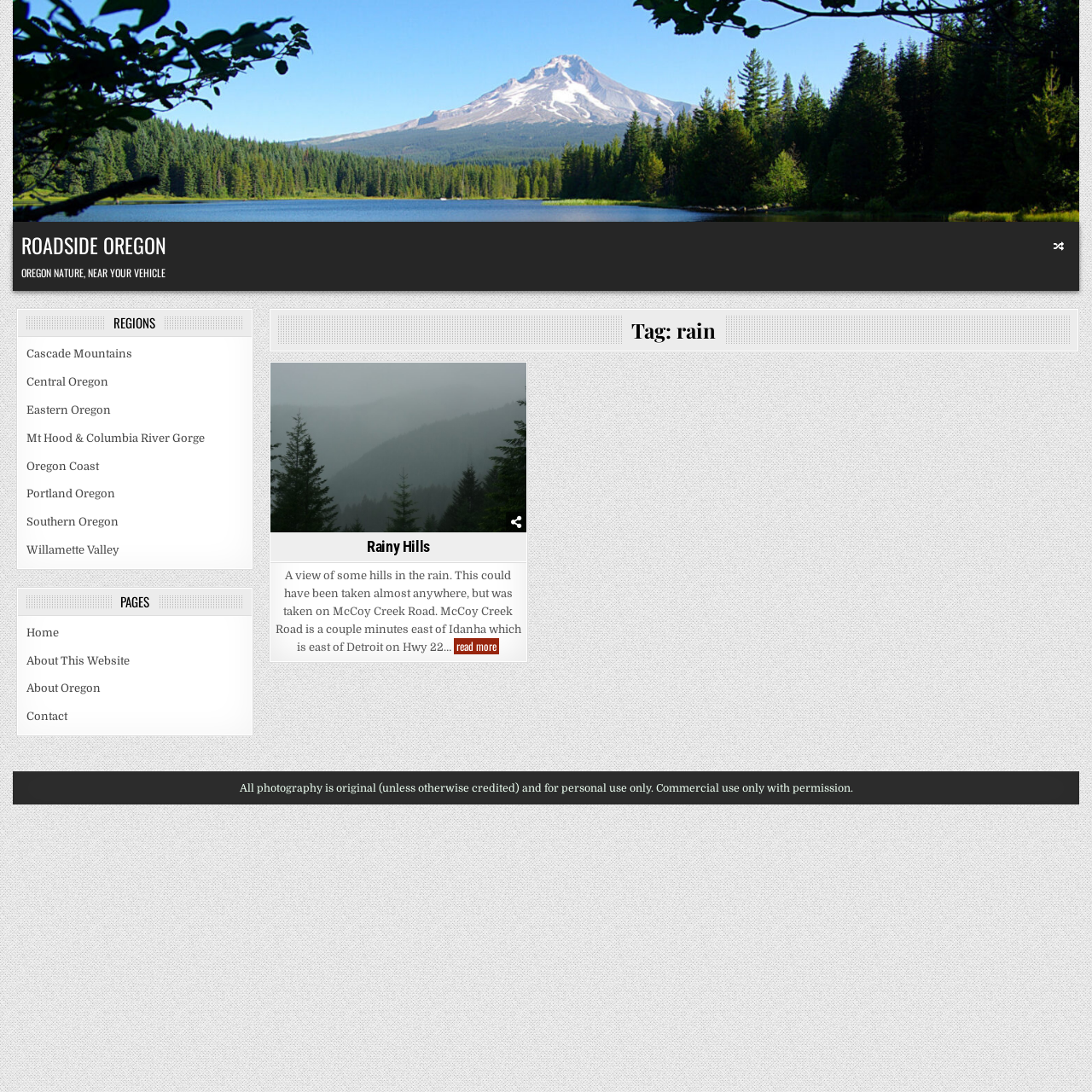Generate a detailed explanation of the webpage's features and information.

The webpage is about Roadside Oregon, with a focus on nature and scenic views. At the top, there is a link to the homepage, followed by a heading that reads "OREGON NATURE, NEAR YOUR VEHICLE". 

To the right of the heading, there is a "Random Post Button" link. Below the heading, there is a main section that takes up most of the page. Within this section, there is a header that reads "Tag: rain", indicating that the content is related to rain.

The main content of the page is an article titled "Rainy Hills", which features an image of hills in the rain. The article provides a brief description of the scene, mentioning that it was taken on McCoy Creek Road, near Idanha and Detroit on Hwy 22. There is also a "read more" link to continue reading the article.

To the left of the main section, there is a complementary section that lists various regions in Oregon, including the Cascade Mountains, Central Oregon, and the Oregon Coast, among others. Each region is a link that likely leads to more information about that area.

At the bottom of the page, there is a notice stating that all photography on the website is original and for personal use only, unless otherwise credited.